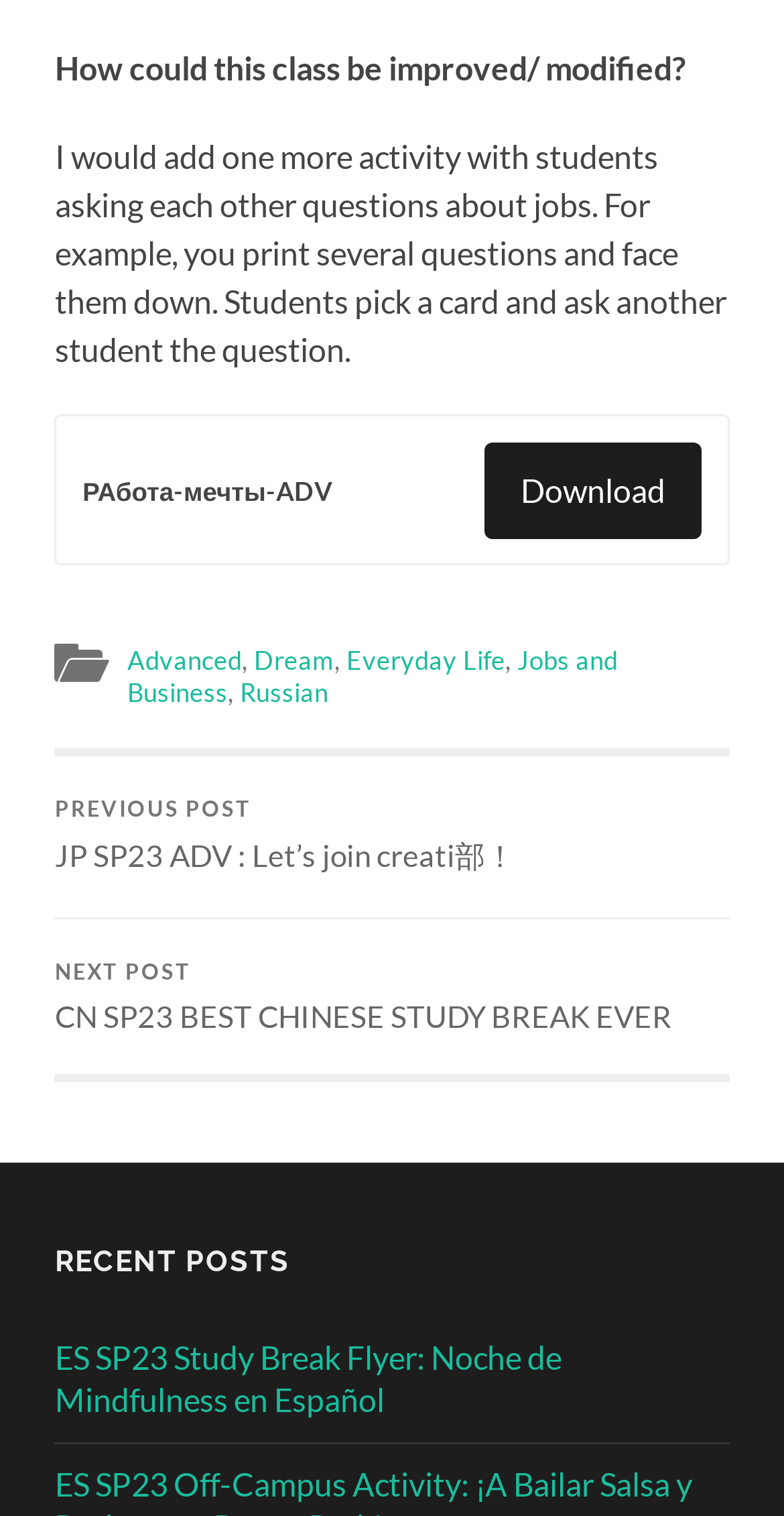How many activities are suggested in the text?
Answer the question with a detailed explanation, including all necessary information.

In the text, one activity is suggested, which is 'you print several questions and face them down. Students pick a card and ask another student the question'.